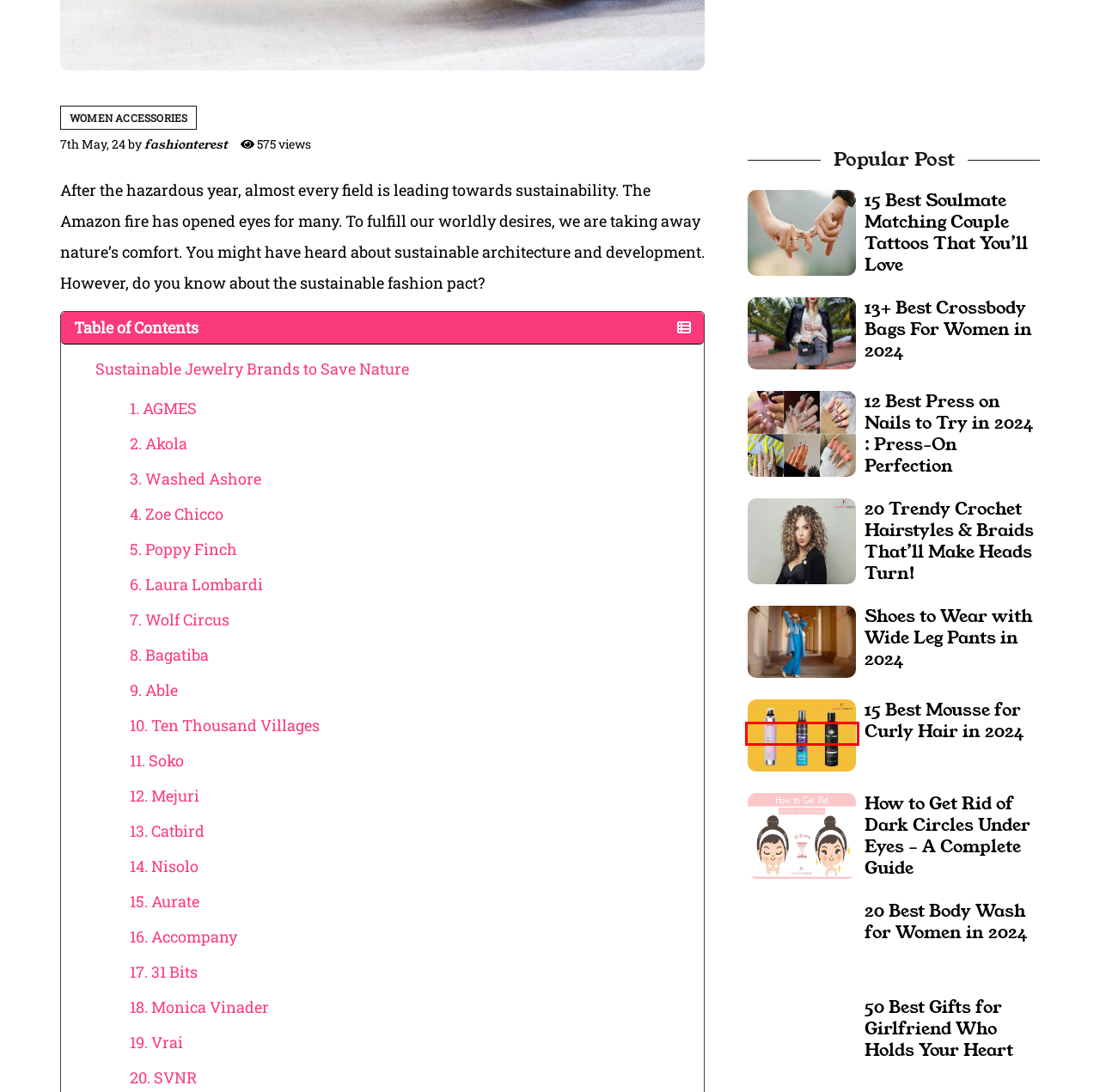You have a screenshot of a webpage with an element surrounded by a red bounding box. Choose the webpage description that best describes the new page after clicking the element inside the red bounding box. Here are the candidates:
A. About Us | Fashionterest
B. 13+ Best Crossbody Bags For Women in 2024 | Fashionterest
C. Best Gifts For Women in 2024 : That She'll Actually Love | Fashionterest
D. Explore Fashion Trends, Exciting News and Events - Fashionterest
E. 50 Best Gifts for Girlfriend That You'll Love to Buy | Fashionterest
F. 15 Best Mousse for Curly Hair in 2024 | Fashionterest
G. How to Lead an Eco-Friendly Lifestyle | Fashionterest
H. Styling Tips and Trend Report on Men's Outfits - Fashionterest

F